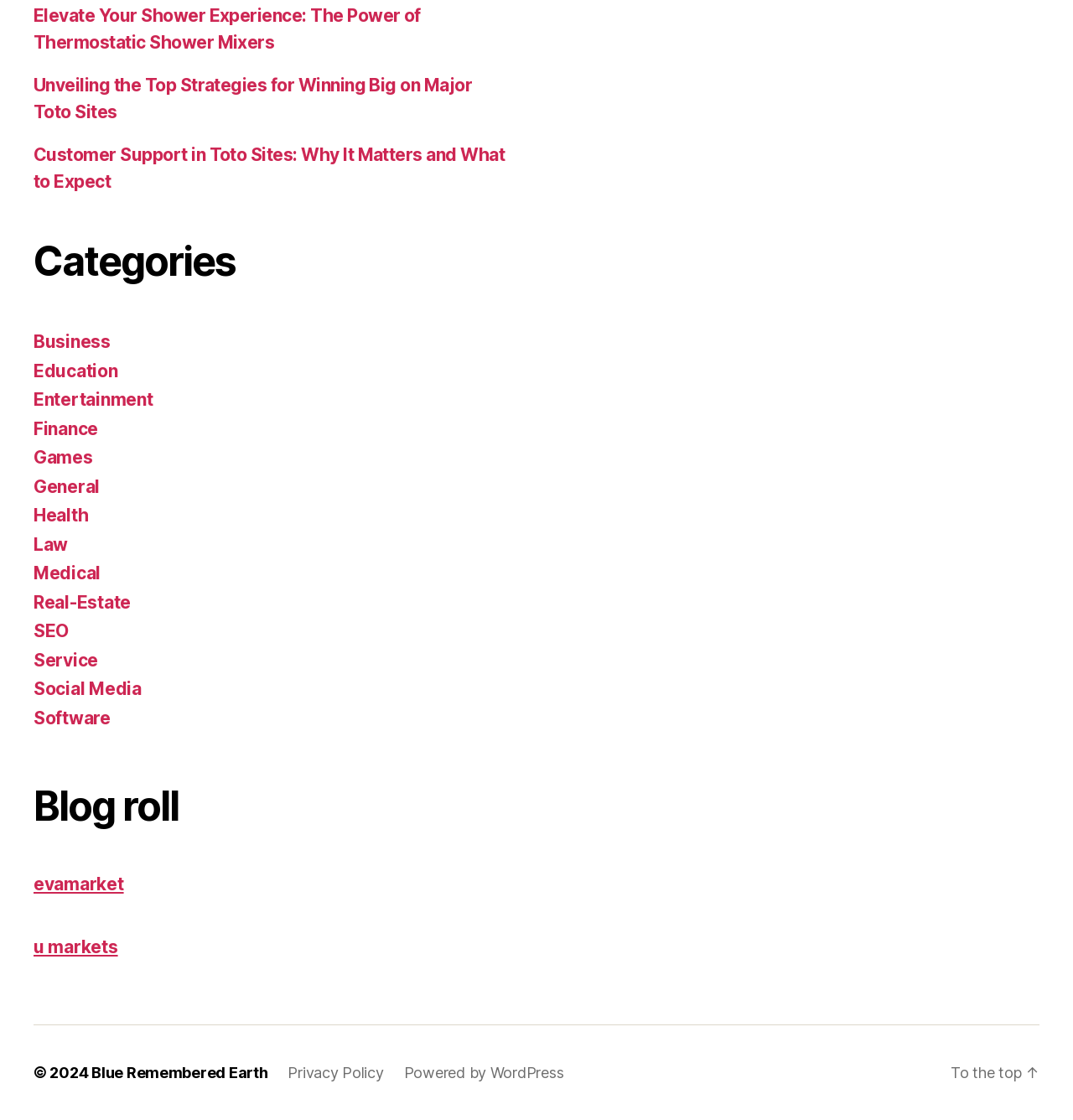Please specify the bounding box coordinates of the element that should be clicked to execute the given instruction: 'Click on the 'Elevate Your Shower Experience: The Power of Thermostatic Shower Mixers' link'. Ensure the coordinates are four float numbers between 0 and 1, expressed as [left, top, right, bottom].

[0.031, 0.005, 0.392, 0.047]